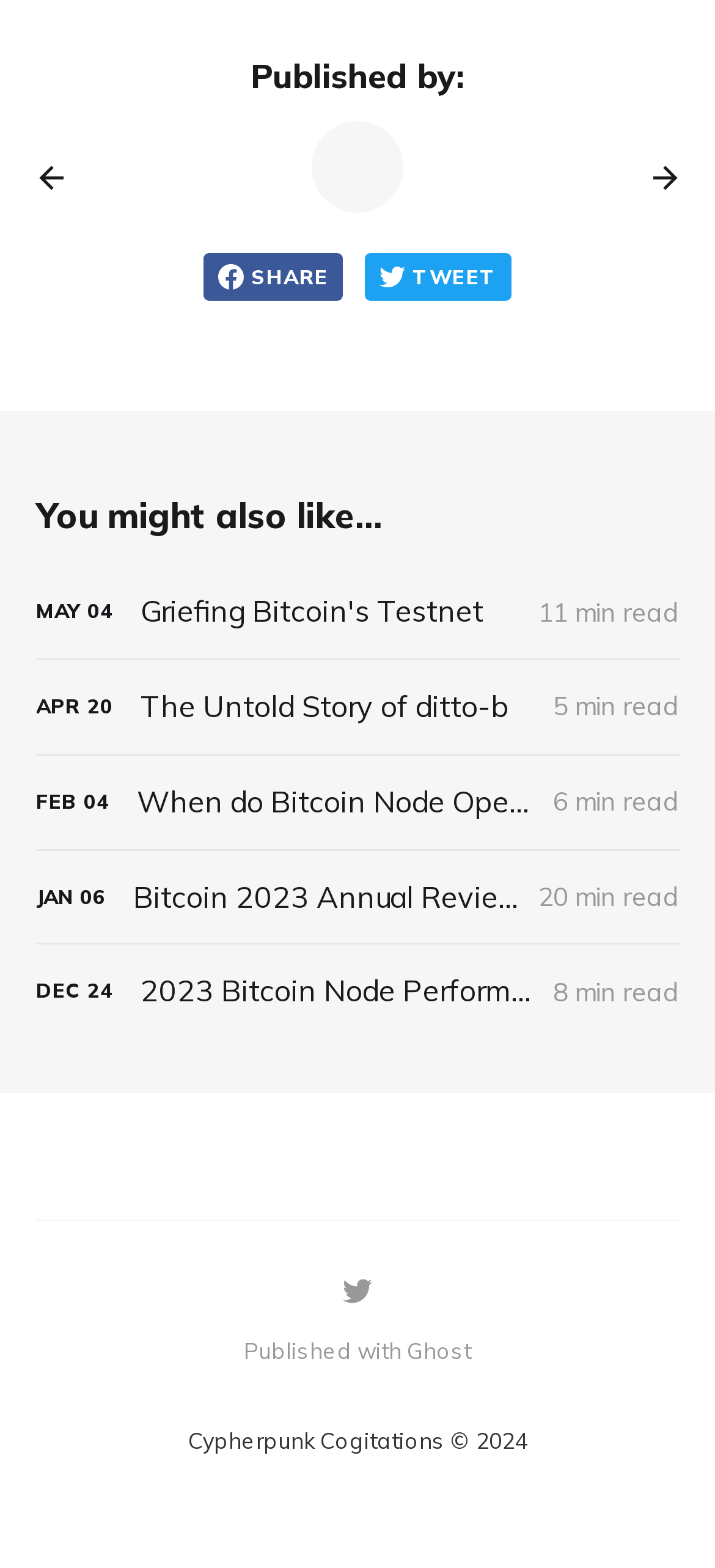Can you look at the image and give a comprehensive answer to the question:
What is the copyright year of the webpage?

The answer can be found in the footer section of the webpage, where it says 'Cypherpunk Cogitations © 2024'.